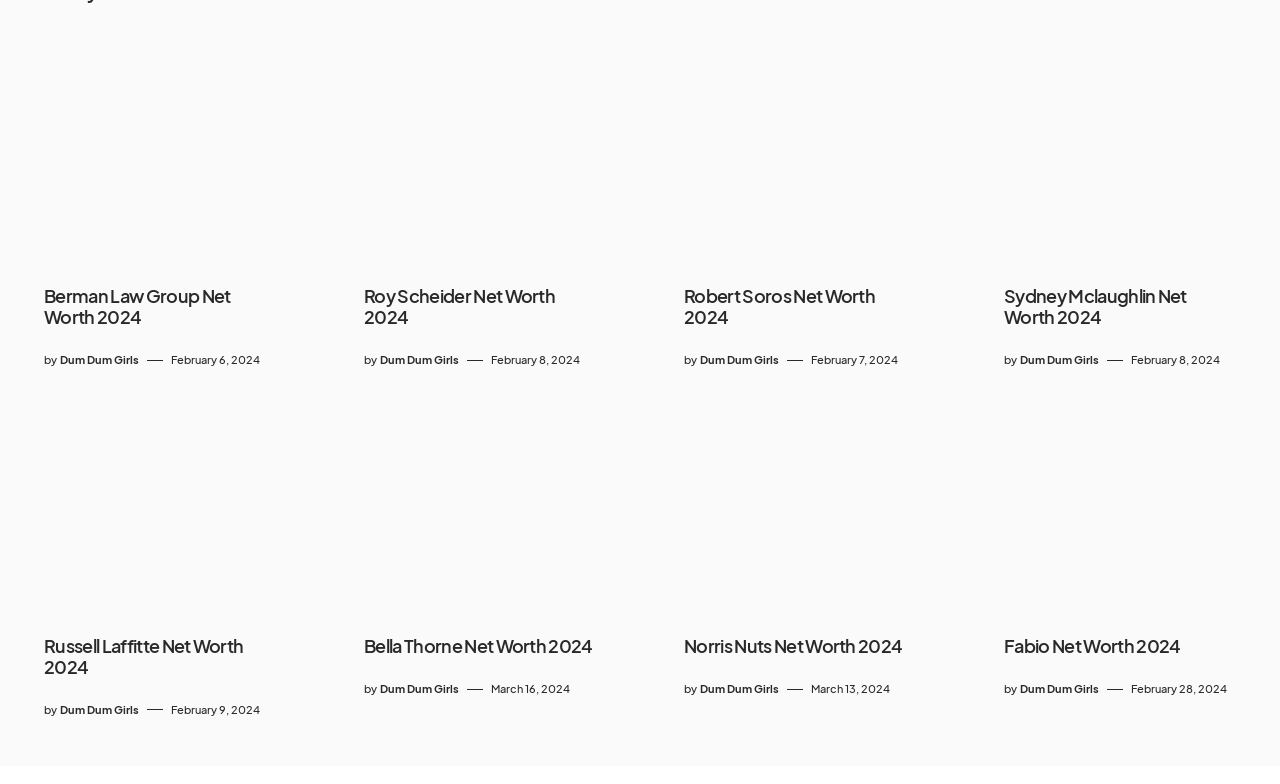Identify the coordinates of the bounding box for the element that must be clicked to accomplish the instruction: "View Russell Laffitte Net Worth 2024".

[0.034, 0.812, 0.216, 0.864]